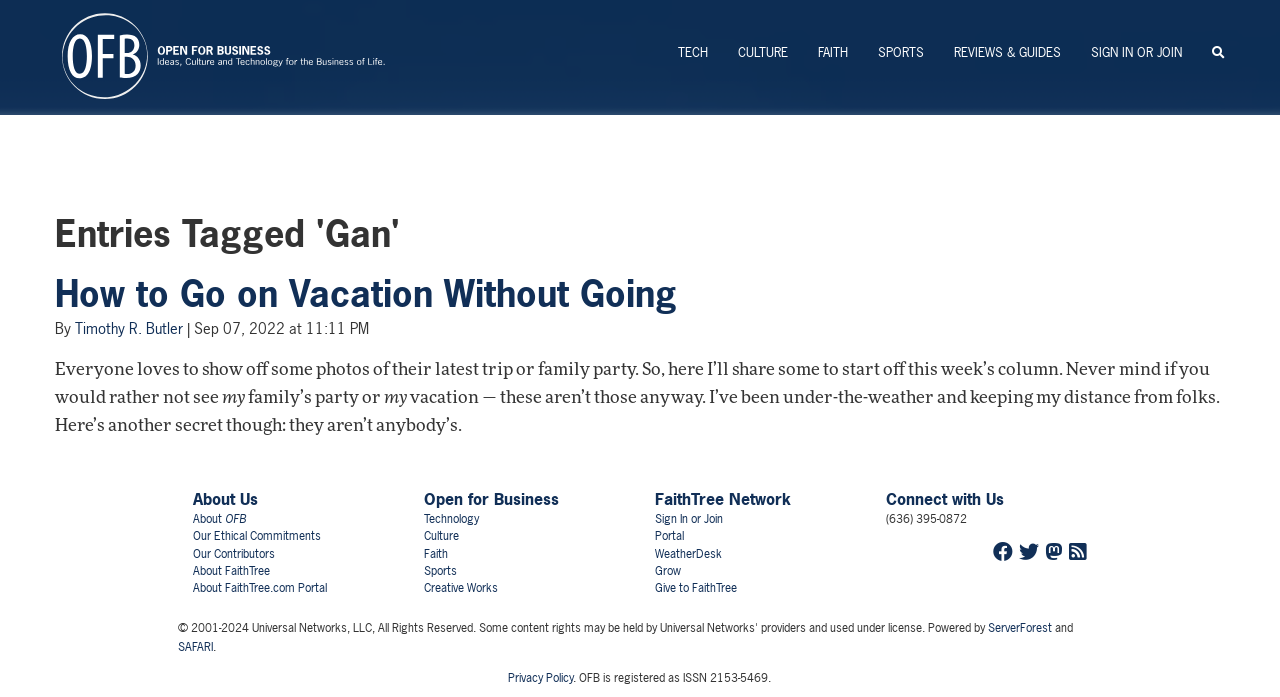What is the phone number to contact OFB?
Answer the question in a detailed and comprehensive manner.

I looked at the 'Connect with Us' section and found the phone number, which is '(636) 395-0872'. This is the contact number for OFB.